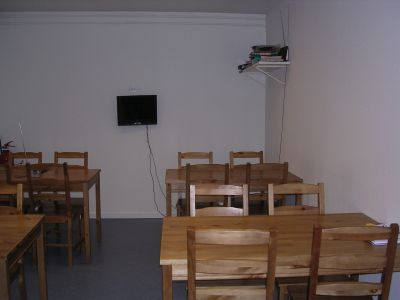Describe the important features and context of the image with as much detail as possible.

The image depicts a modest dining room setup featuring several wooden tables and chairs organized for group gatherings or meals. In the background, there is a television mounted on the wall, suggesting that this space may be used for both dining and entertainment purposes. The light-colored walls create a bright and inviting atmosphere, while the simple wooden furniture adds a touch of warmth and functionality. The room is well-lit, contributing to a cozy and relaxed environment, making it suitable for casual dining or social interactions.